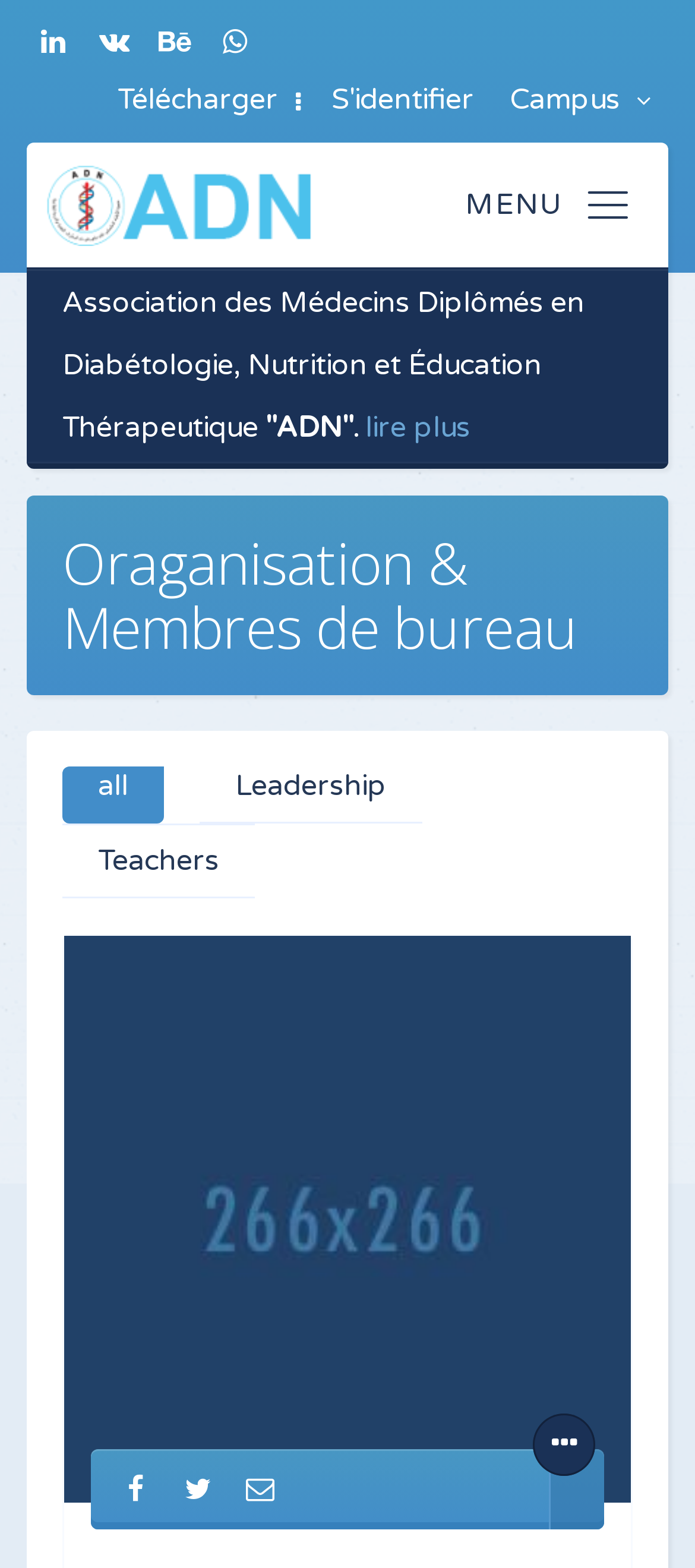Identify the bounding box coordinates of the clickable region required to complete the instruction: "View the leadership team". The coordinates should be given as four float numbers within the range of 0 and 1, i.e., [left, top, right, bottom].

[0.287, 0.477, 0.608, 0.525]